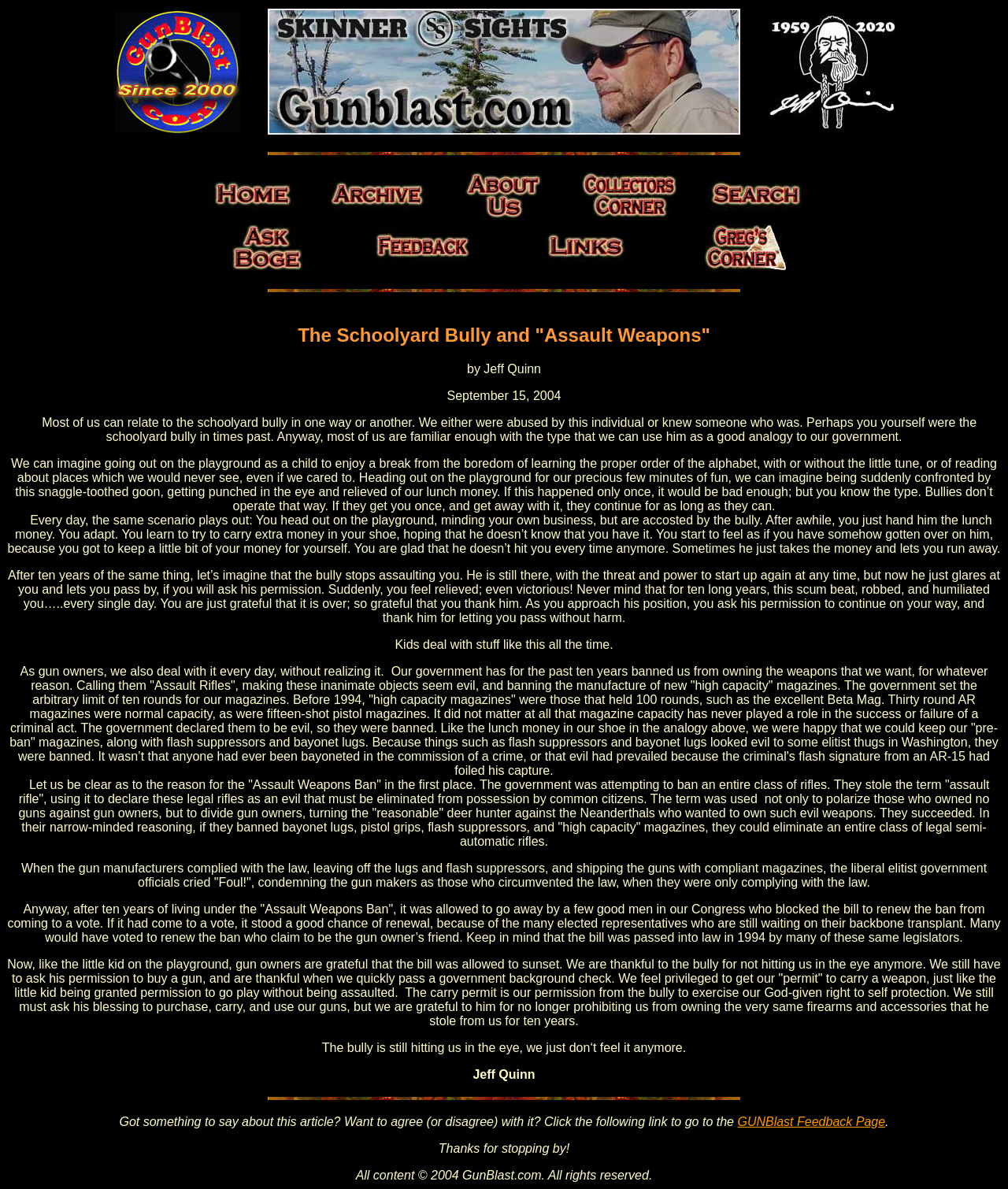Based on the image, provide a detailed and complete answer to the question: 
What is the purpose of the 'Assault Weapons Ban'?

The purpose of the 'Assault Weapons Ban' is explained in the article, inside a StaticText element with bounding box coordinates [0.018, 0.654, 0.982, 0.713]. The text states that the government was attempting to ban an entire class of rifles by banning certain features such as bayonet lugs, pistol grips, flash suppressors, and 'high capacity' magazines.